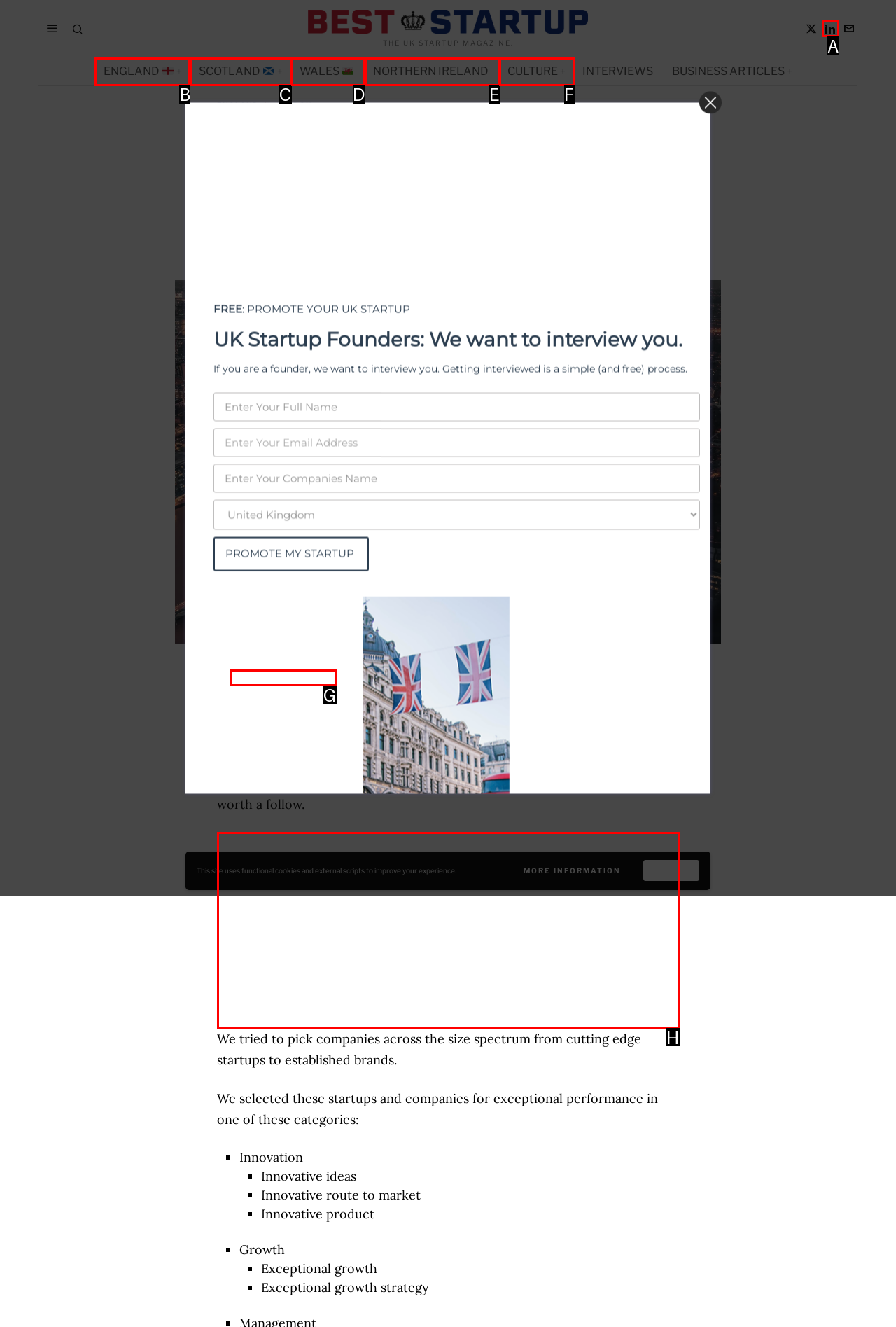To achieve the task: View the table of contents, indicate the letter of the correct choice from the provided options.

G